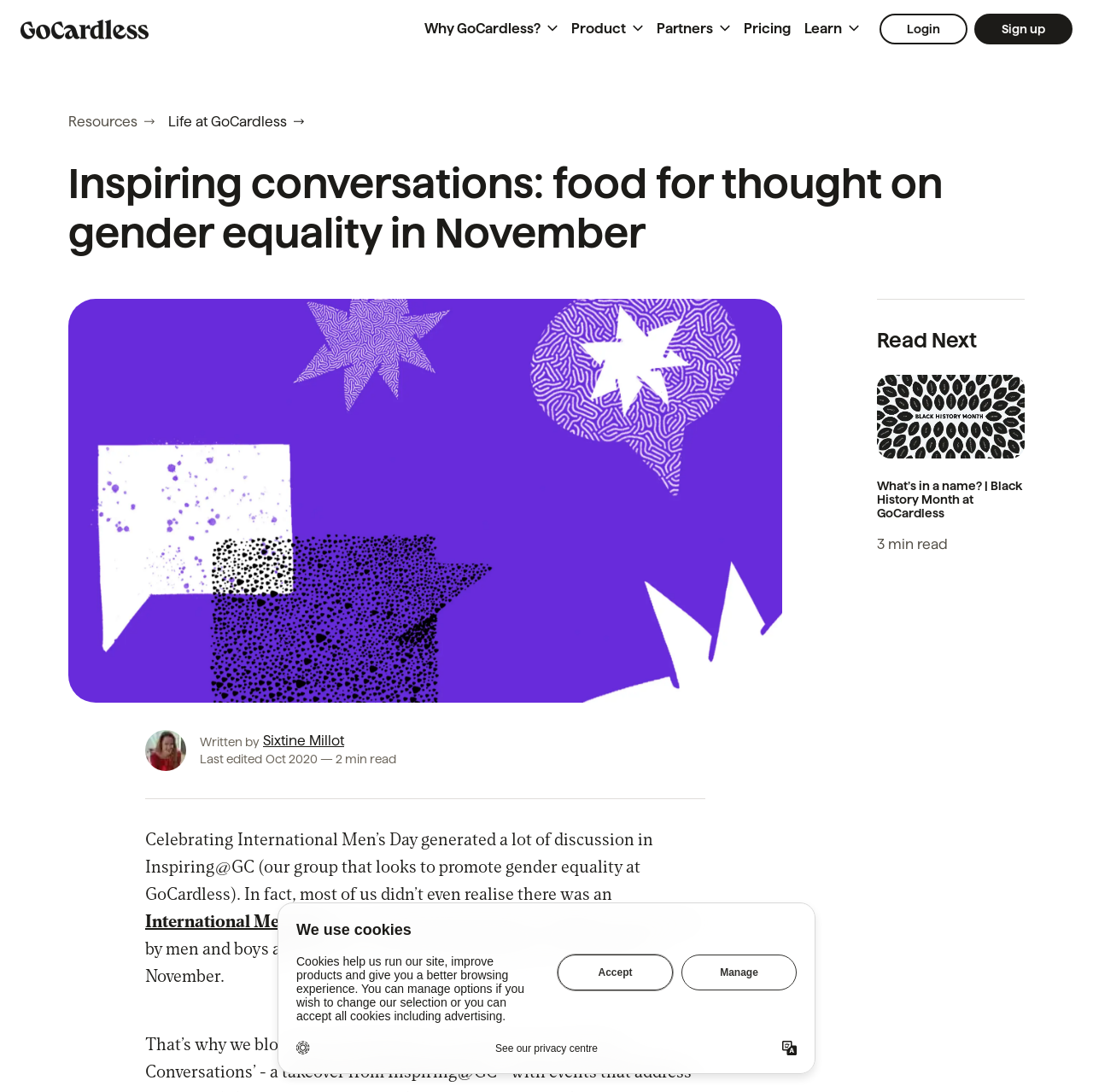Please identify the bounding box coordinates of the element's region that I should click in order to complete the following instruction: "Read about International Men’s Day". The bounding box coordinates consist of four float numbers between 0 and 1, i.e., [left, top, right, bottom].

[0.133, 0.836, 0.306, 0.852]